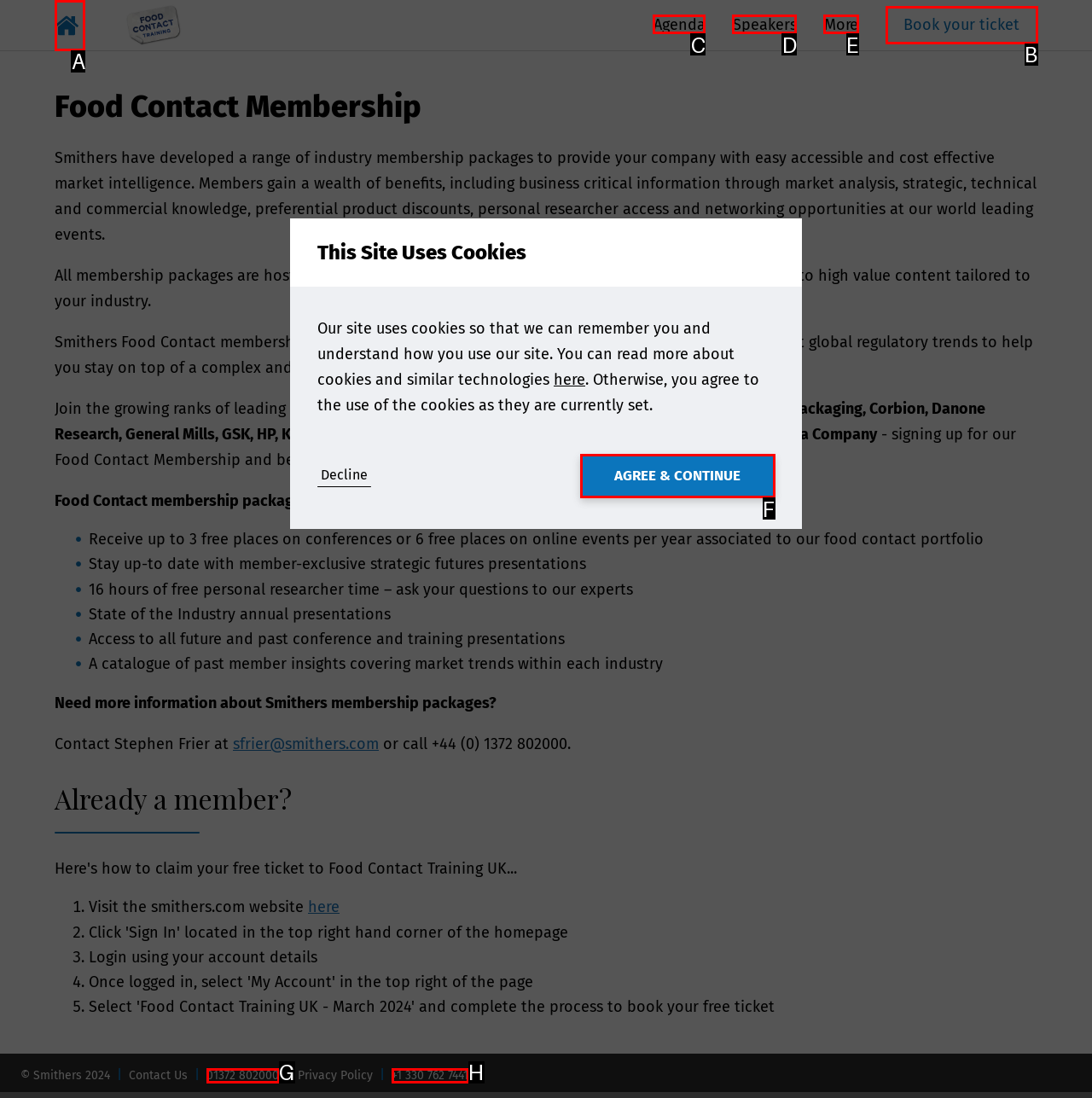Figure out which option to click to perform the following task: Click Home
Provide the letter of the correct option in your response.

A